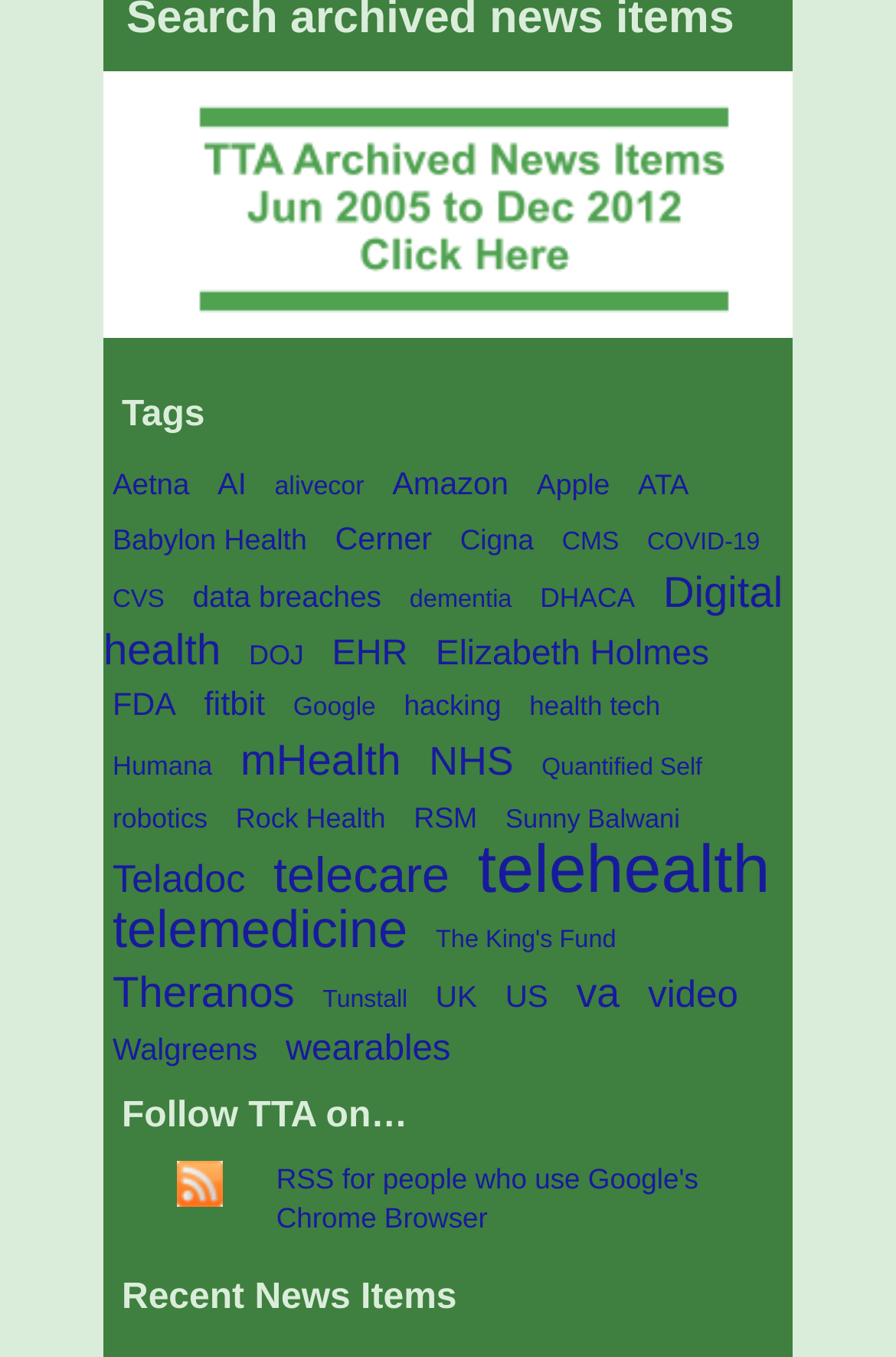What is the name of the first category listed?
Using the information from the image, provide a comprehensive answer to the question.

The first category listed on the webpage is 'Aetna', which is a link with the text '(63 items)' next to it, indicating that it has 63 items.